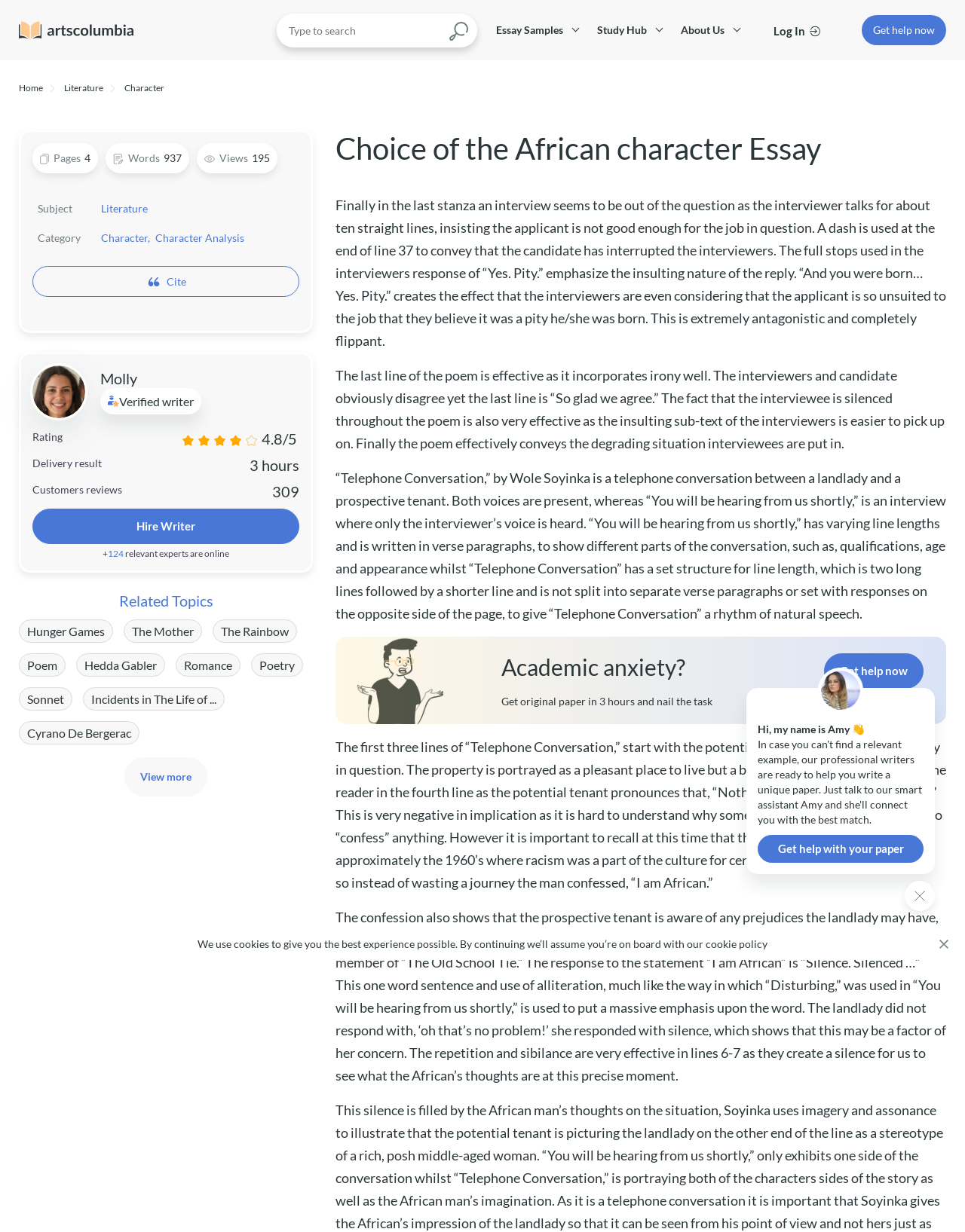Kindly determine the bounding box coordinates for the clickable area to achieve the given instruction: "Get help now".

[0.905, 0.019, 0.969, 0.029]